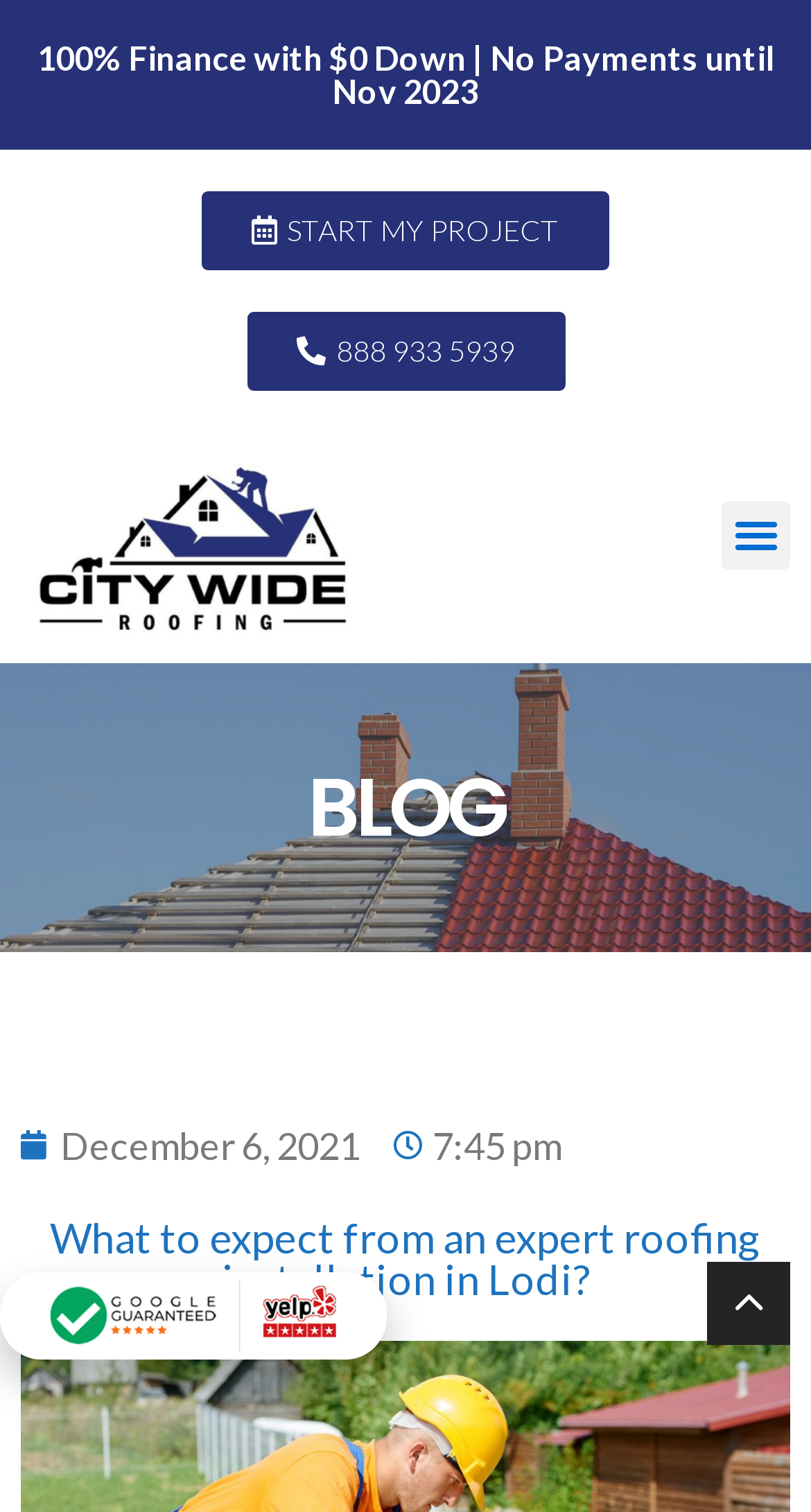What is the financing option available?
Using the image, respond with a single word or phrase.

100% Finance with $0 Down